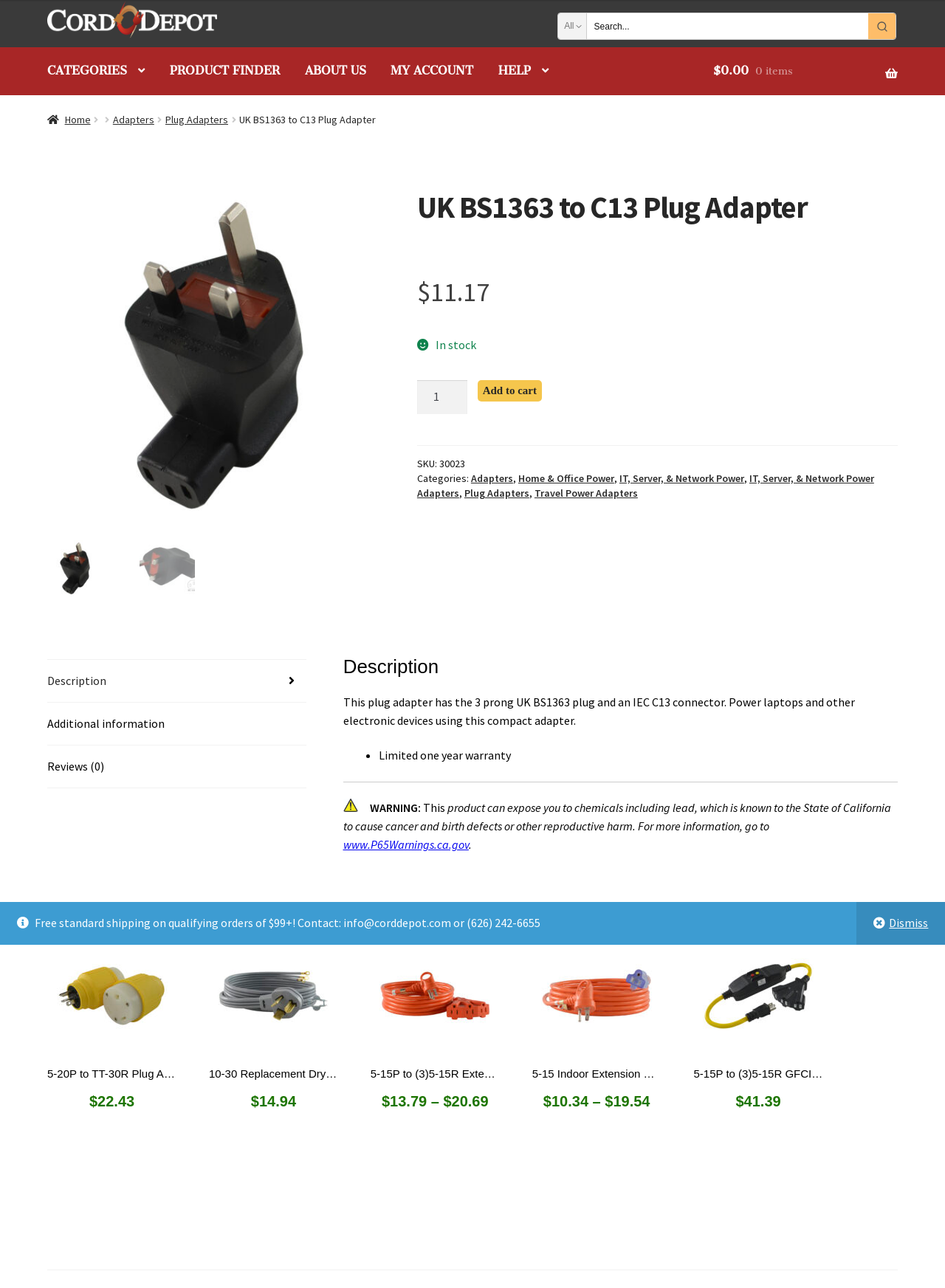What is the price of the UK BS1363 to C13 Plug Adapter?
Could you give a comprehensive explanation in response to this question?

I found the price of the UK BS1363 to C13 Plug Adapter by looking at the product information section, where it says '$' followed by '11.17'.